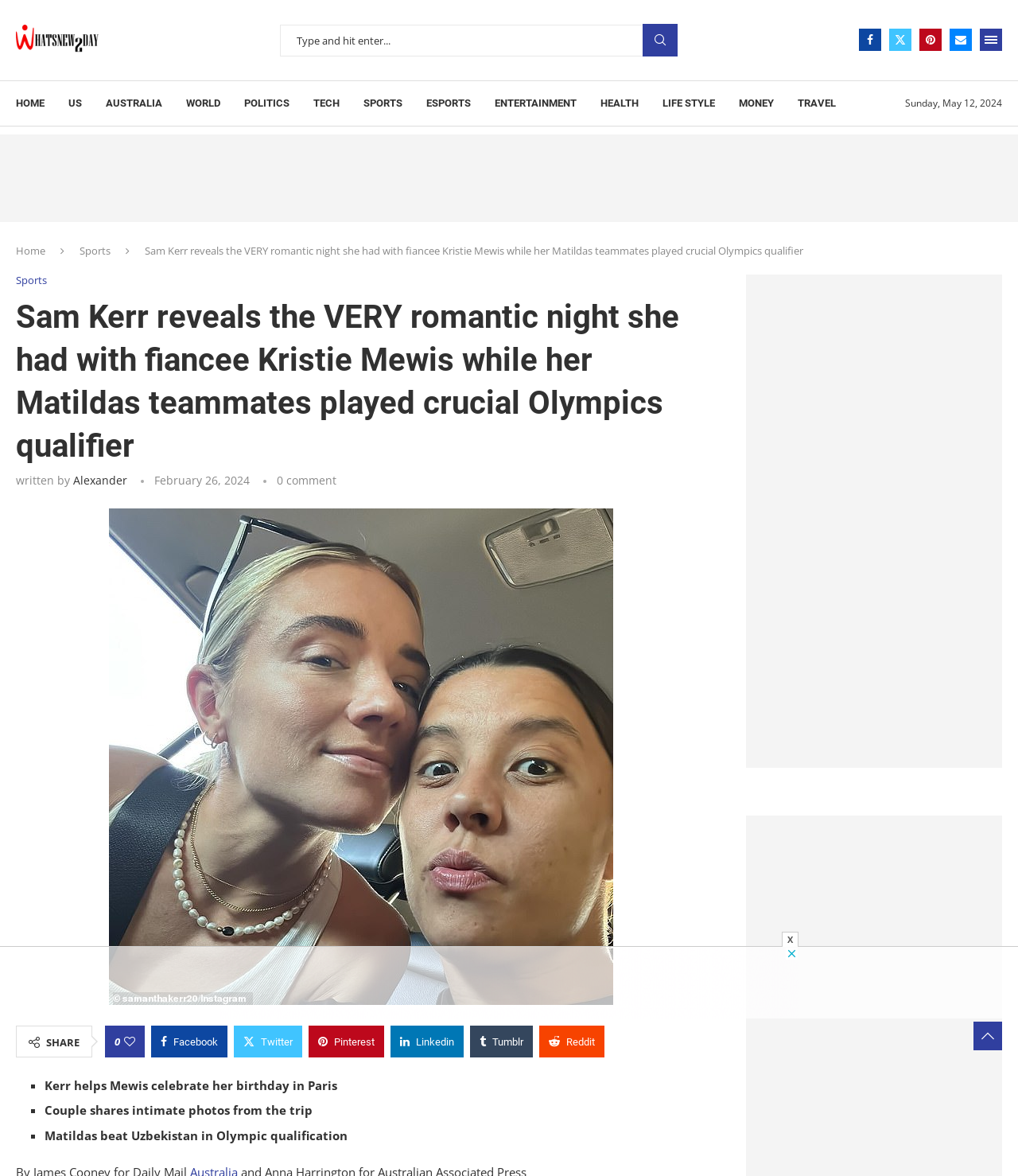Present a detailed account of what is displayed on the webpage.

This webpage is about Sam Kerr, an Australian soccer player, celebrating her fiancée Kristie Mewis' birthday in Paris. The page has a prominent heading that reads "Sam Kerr reveals the VERY romantic night she had with fiancee Kristie Mewis while her Matildas teammates played crucial Olympics qualifier". Below the heading, there is a link to the "Sports" section and a static text displaying the date "Sunday, May 12, 2024".

On the top-left corner, there is a logo with a link to "WhatsNew2Day" and an image with the same name. Next to it, there is a search bar with a textbox and a search button. On the top-right corner, there are links to various social media platforms, including Facebook, Twitter, Pinterest, and Email.

The main content of the page is divided into sections. The first section has a link to the article with a heading that summarizes the content. Below the heading, there is a static text "written by" followed by a link to the author "Alexander" and a timestamp "February 26, 2024". There is also a link to the article with an image of Sam Kerr and Kristie Mewis.

The second section has a series of links to share the article on various social media platforms, including Facebook, Twitter, Pinterest, LinkedIn, Tumblr, and Reddit. Below this section, there are three list markers with static text summarizing the article, including "Kerr helps Mewis celebrate her birthday in Paris", "Couple shares intimate photos from the trip", and "Matildas beat Uzbekistan in Olympic qualification".

On the right side of the page, there is a complementary section with an advertisement iframe. At the bottom of the page, there is a layout table with an advertisement iframe and a static text "X" to close the advertisement.